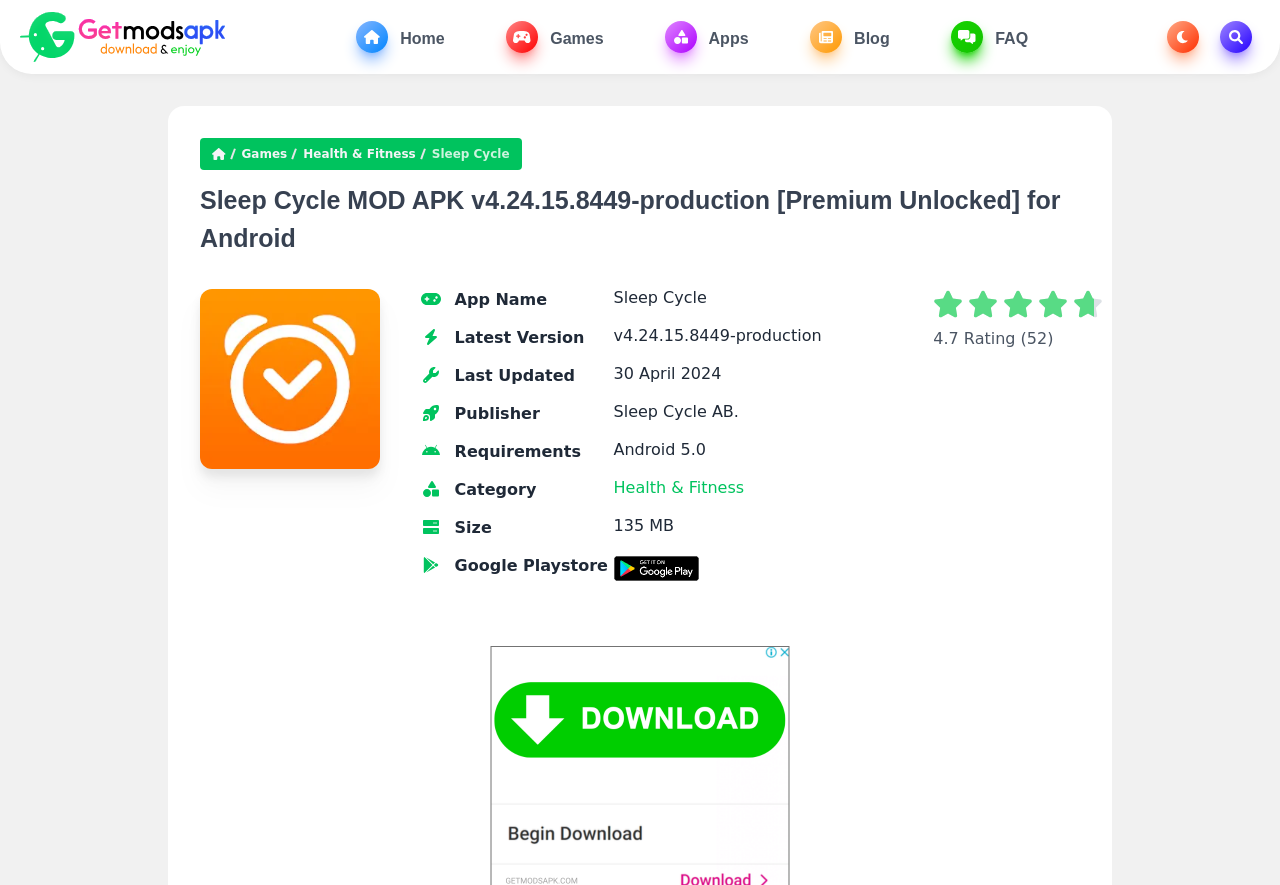How many images are there in the app description?
Respond to the question with a well-detailed and thorough answer.

There are 7 images in the app description, including the app icon, the Google Playstore icon, and 5 other small images.